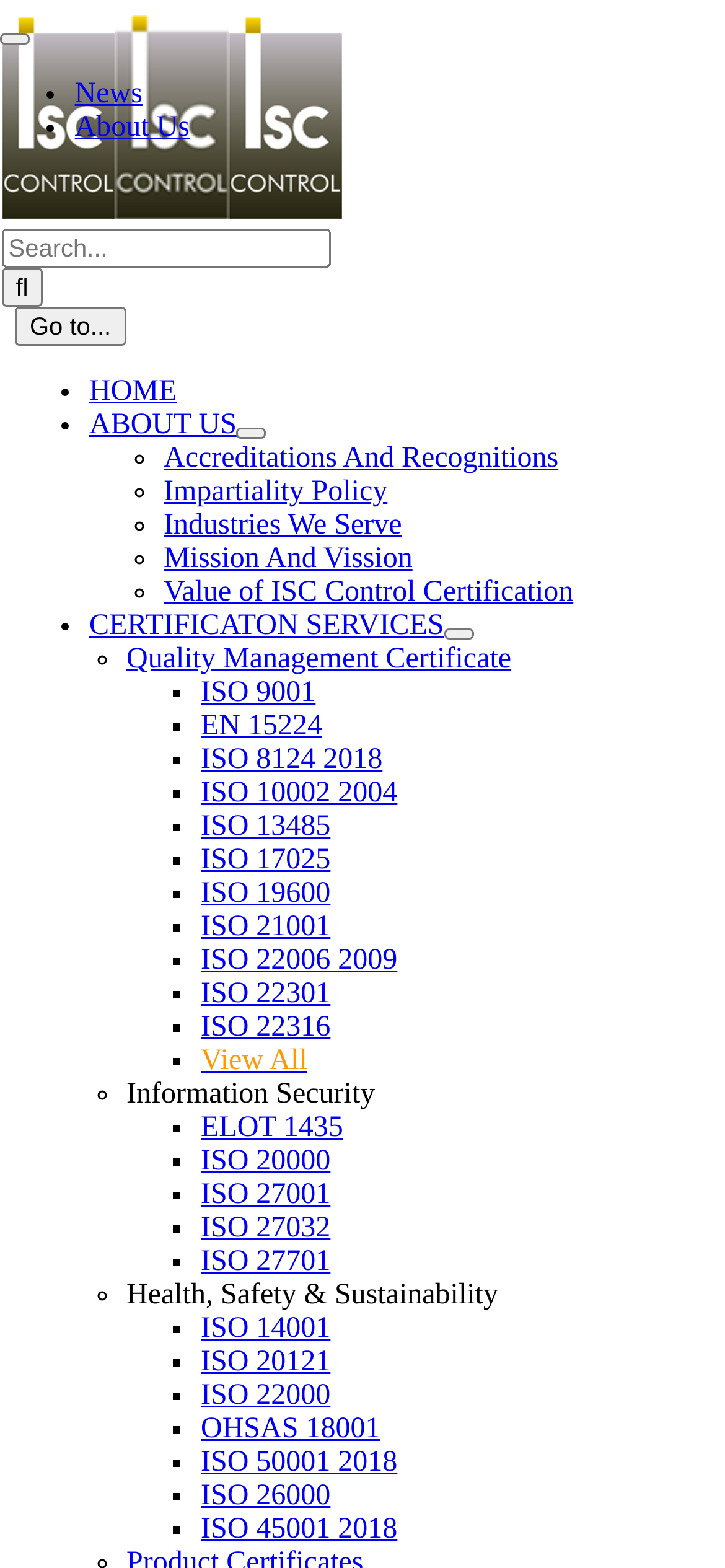Locate the bounding box coordinates of the clickable part needed for the task: "Search for something".

[0.001, 0.146, 0.455, 0.171]